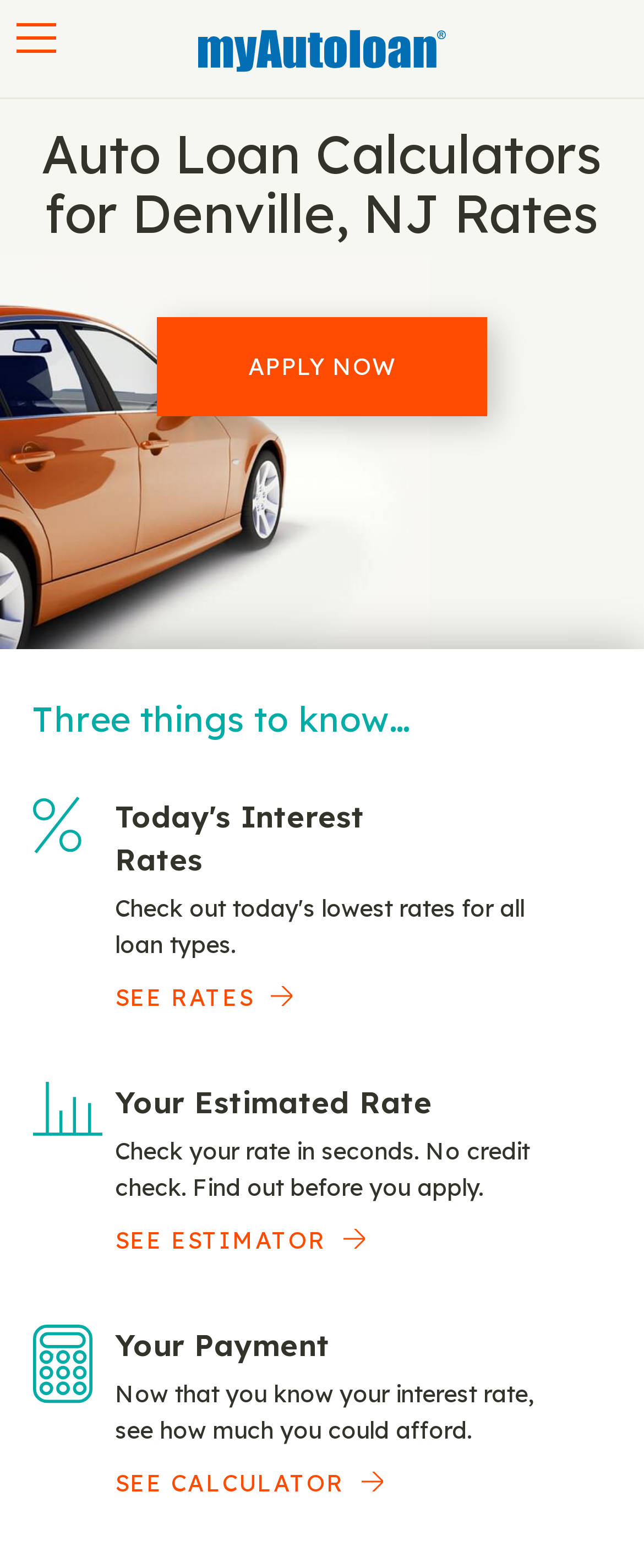Find the bounding box coordinates for the element described here: "SEE RATES".

[0.178, 0.627, 0.453, 0.646]